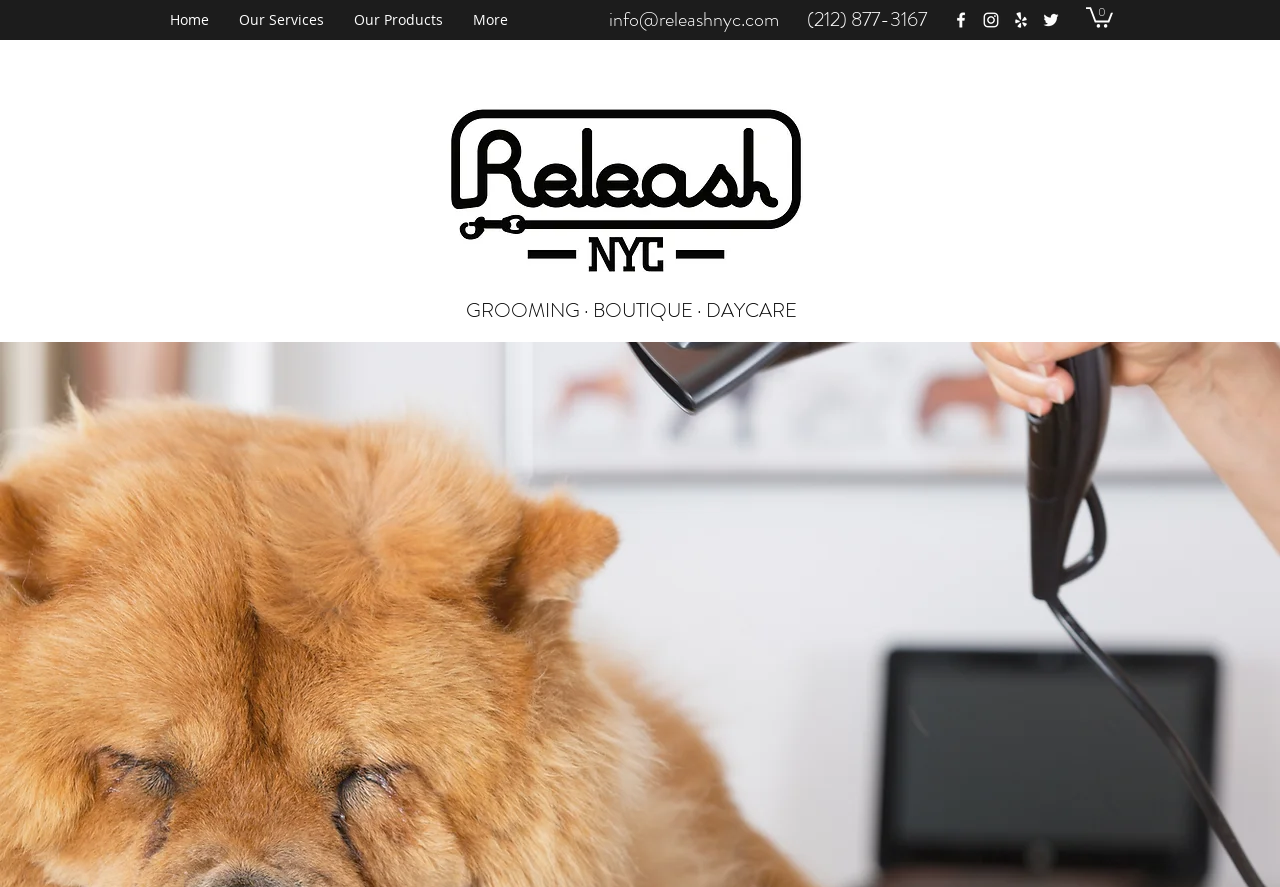Identify the bounding box coordinates of the area that should be clicked in order to complete the given instruction: "Go to HOME". The bounding box coordinates should be four float numbers between 0 and 1, i.e., [left, top, right, bottom].

None